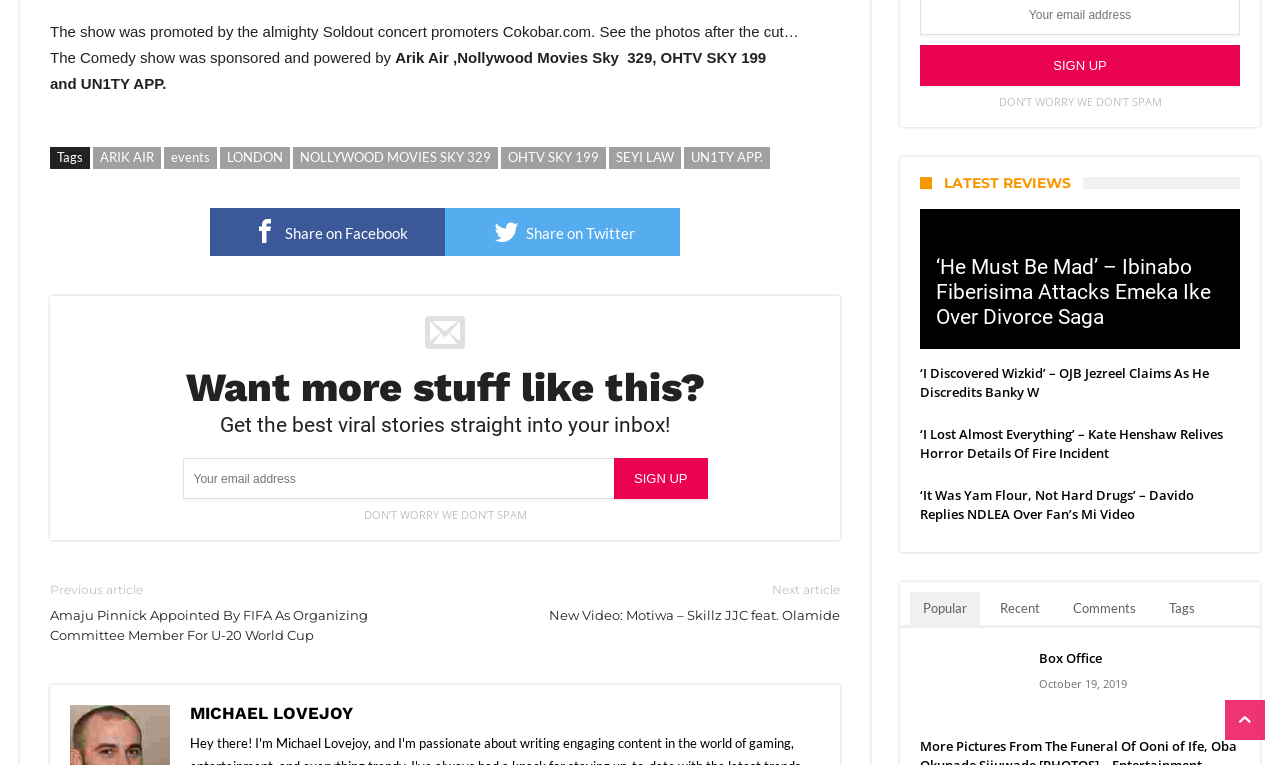Bounding box coordinates are given in the format (top-left x, top-left y, bottom-right x, bottom-right y). All values should be floating point numbers between 0 and 1. Provide the bounding box coordinate for the UI element described as: name="EMAIL" placeholder="Your email address"

[0.143, 0.599, 0.553, 0.652]